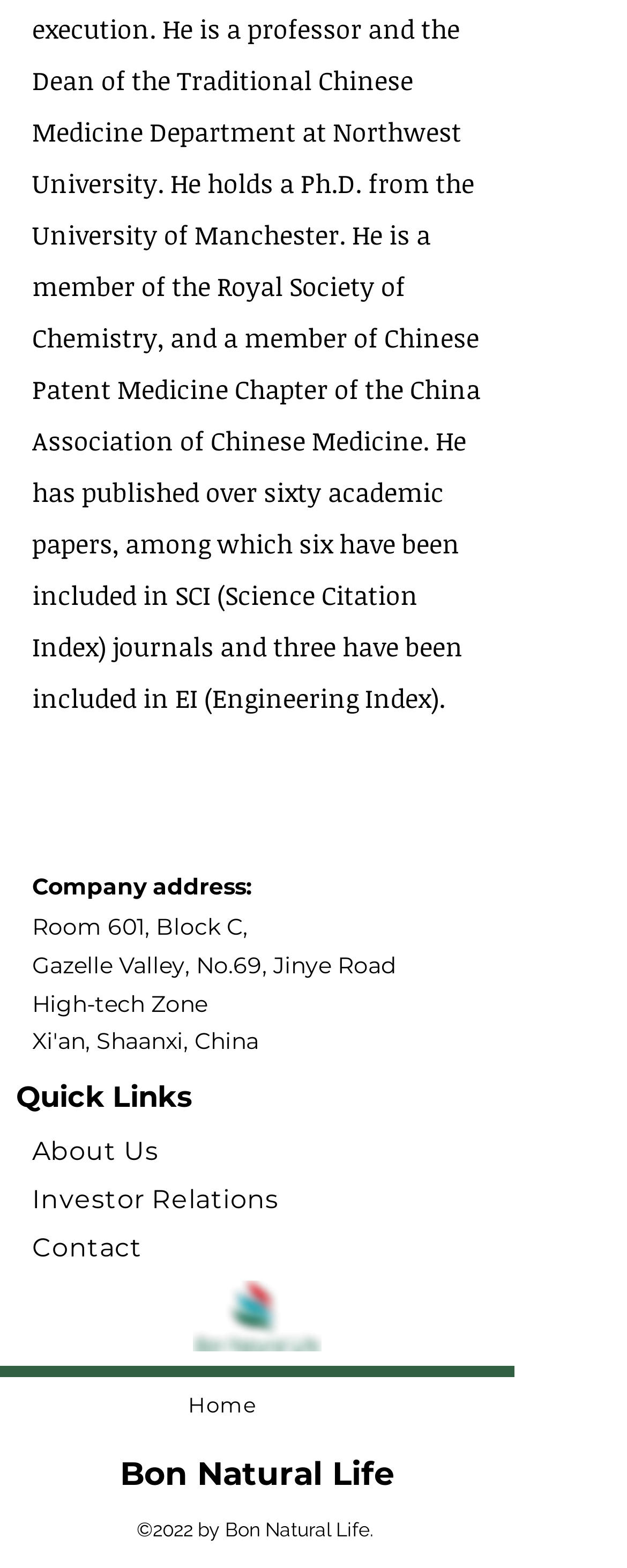Please determine the bounding box coordinates for the UI element described as: "About Us".

[0.051, 0.724, 0.253, 0.744]